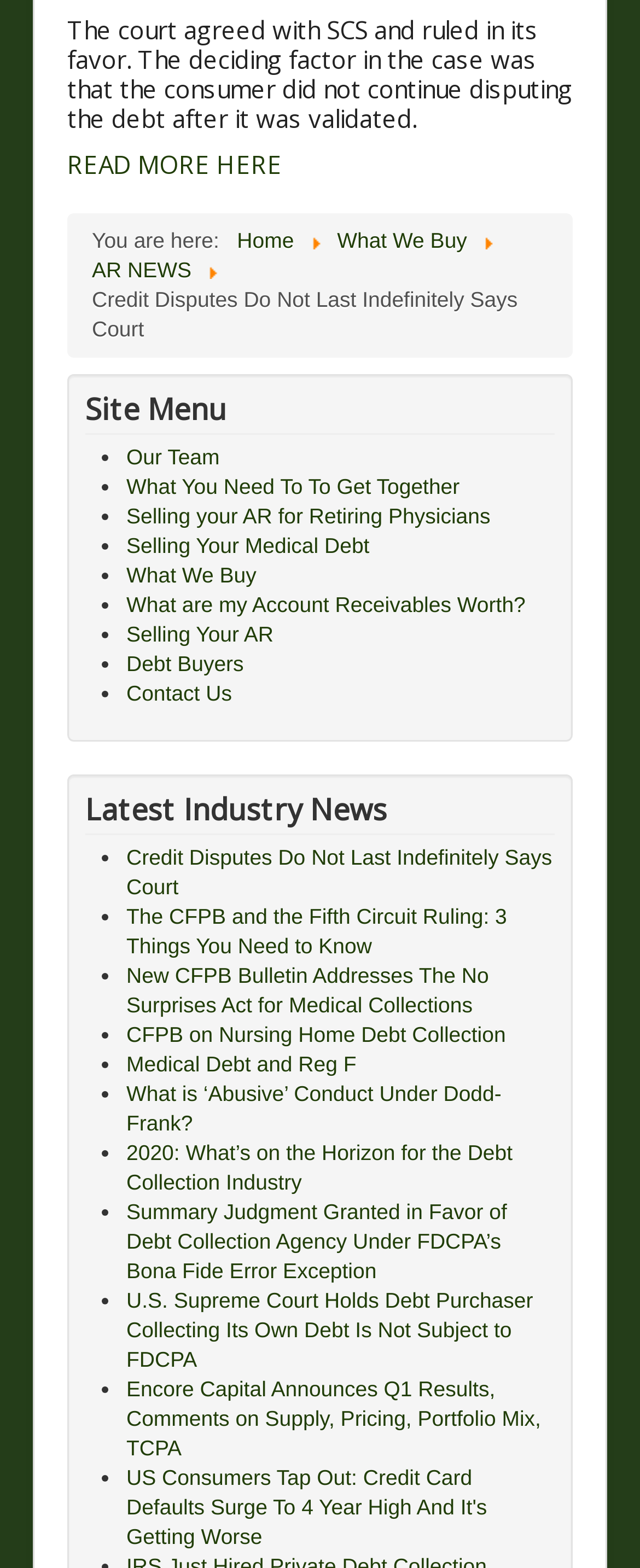What is the title of the breadcrumb navigation?
From the details in the image, provide a complete and detailed answer to the question.

I found the breadcrumb navigation section on the webpage, which is headed by 'You are here:'. This section shows the navigation path of the current webpage.